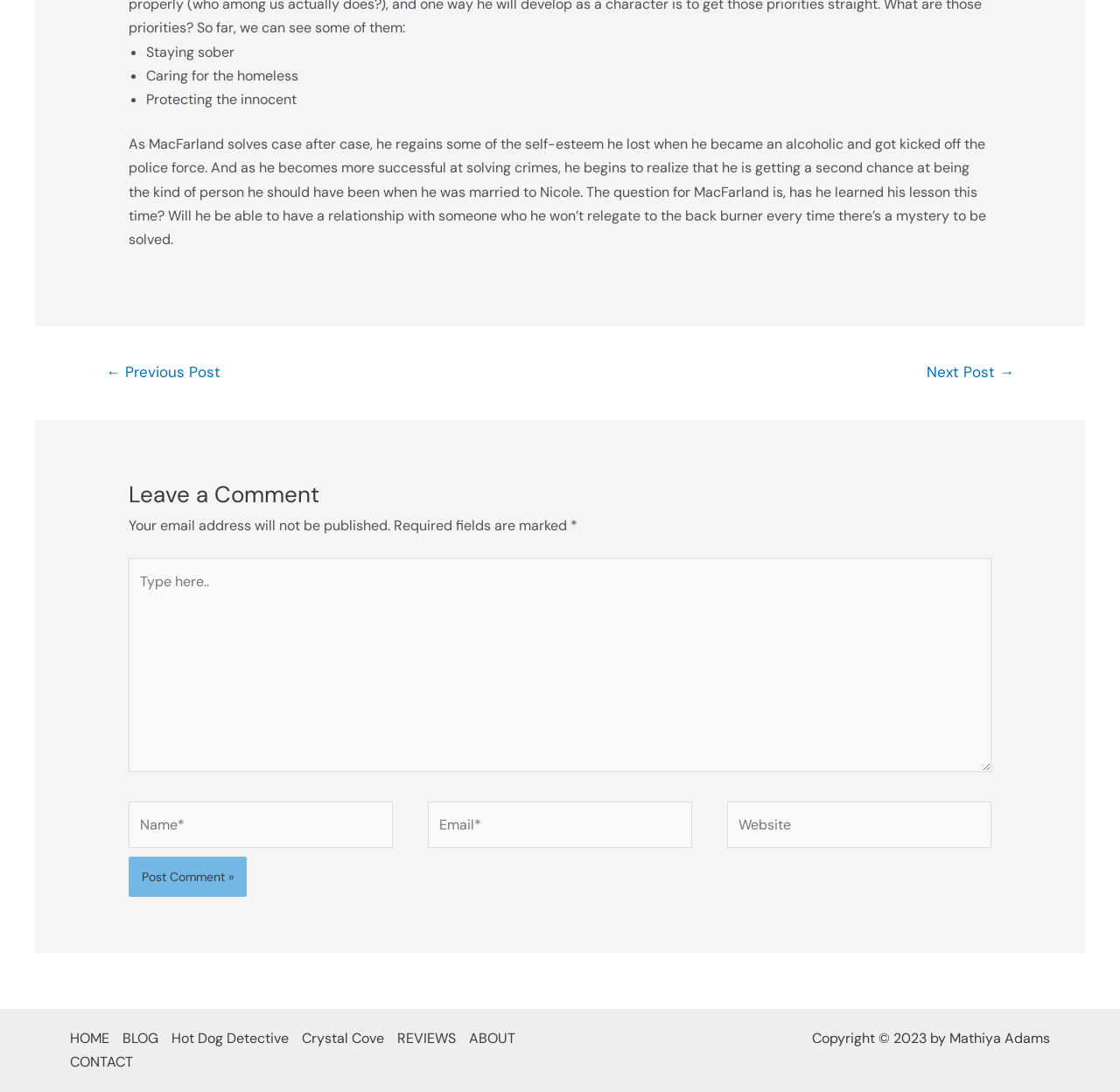Extract the bounding box coordinates for the UI element described by the text: "← Previous Post". The coordinates should be in the form of [left, top, right, bottom] with values between 0 and 1.

[0.074, 0.326, 0.217, 0.358]